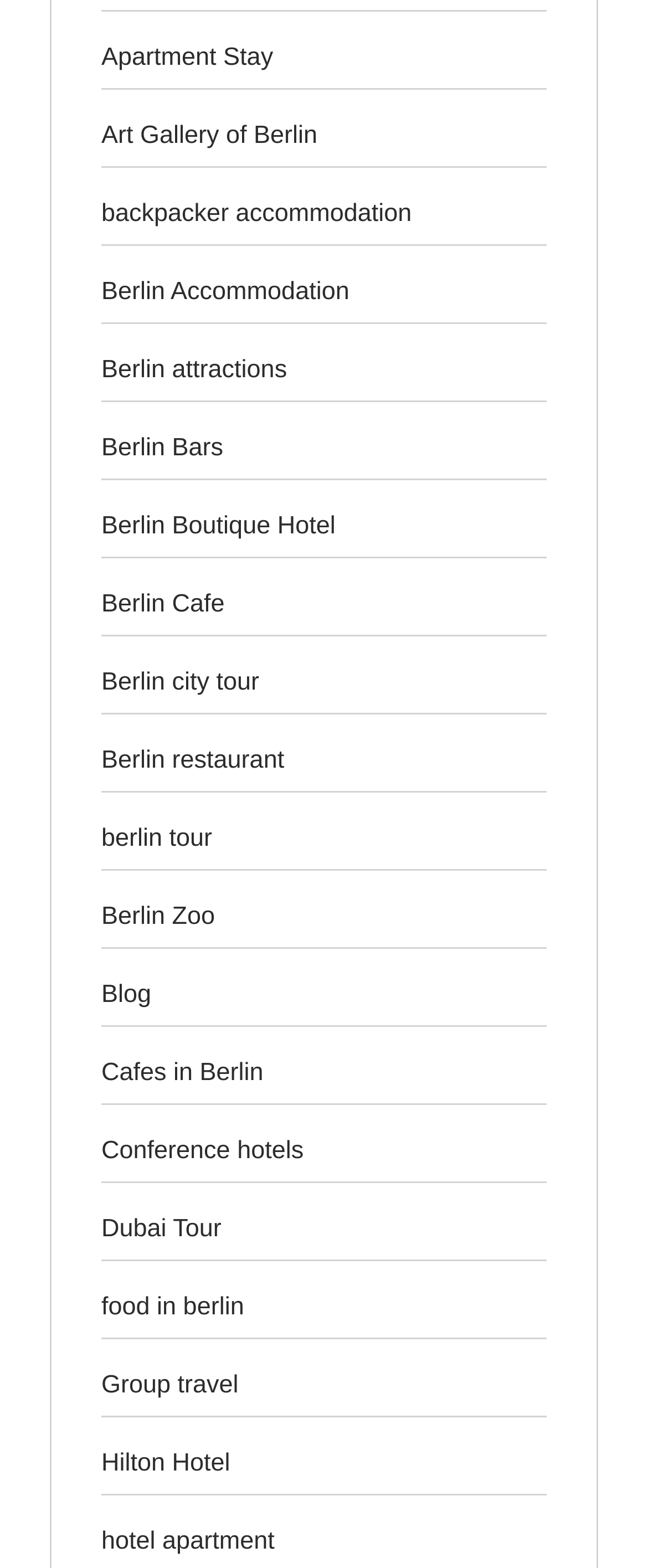Can you find the bounding box coordinates for the element that needs to be clicked to execute this instruction: "Contact 'CISA'"? The coordinates should be given as four float numbers between 0 and 1, i.e., [left, top, right, bottom].

None